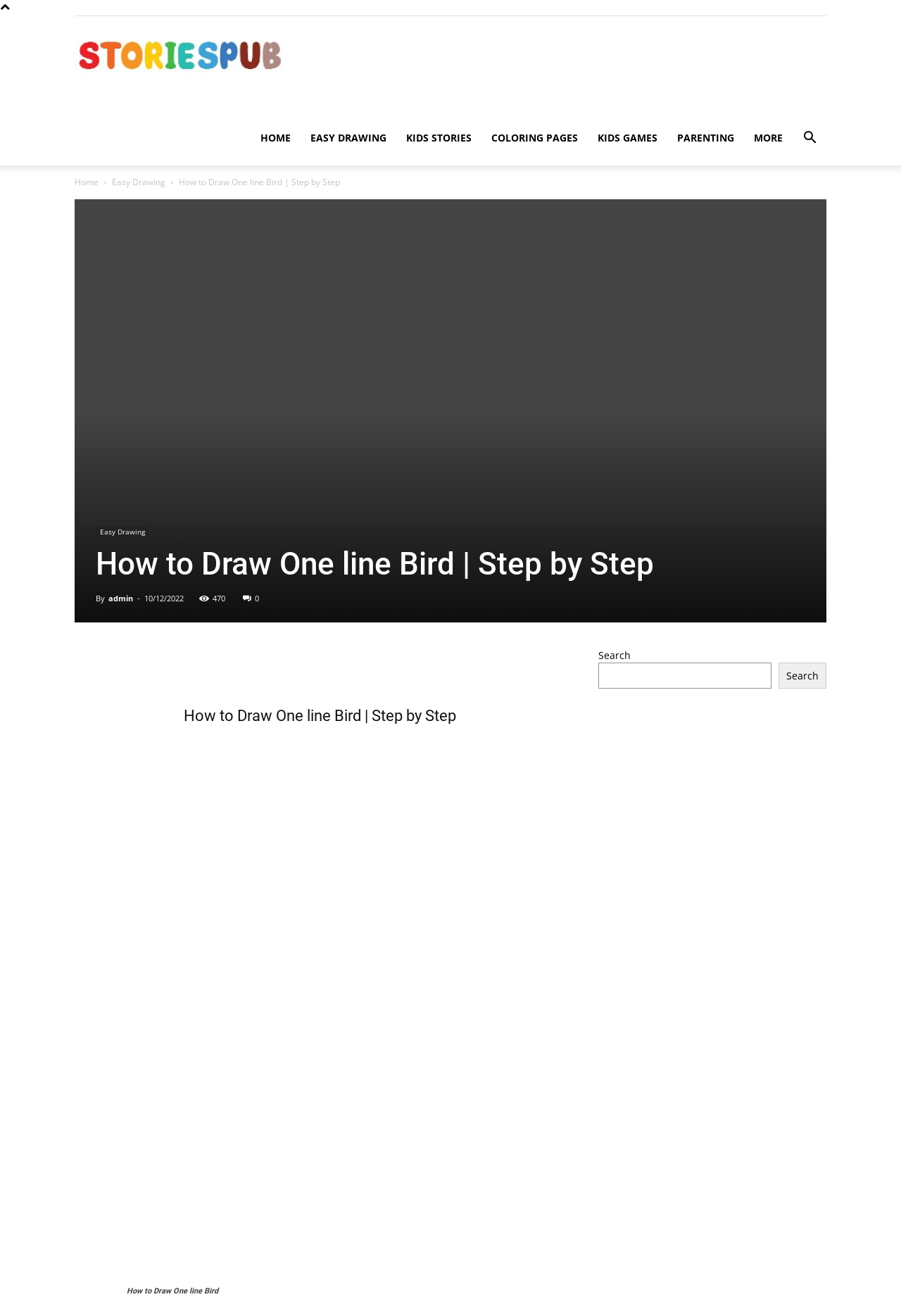What is the date of the article?
Look at the screenshot and give a one-word or phrase answer.

10/12/2022